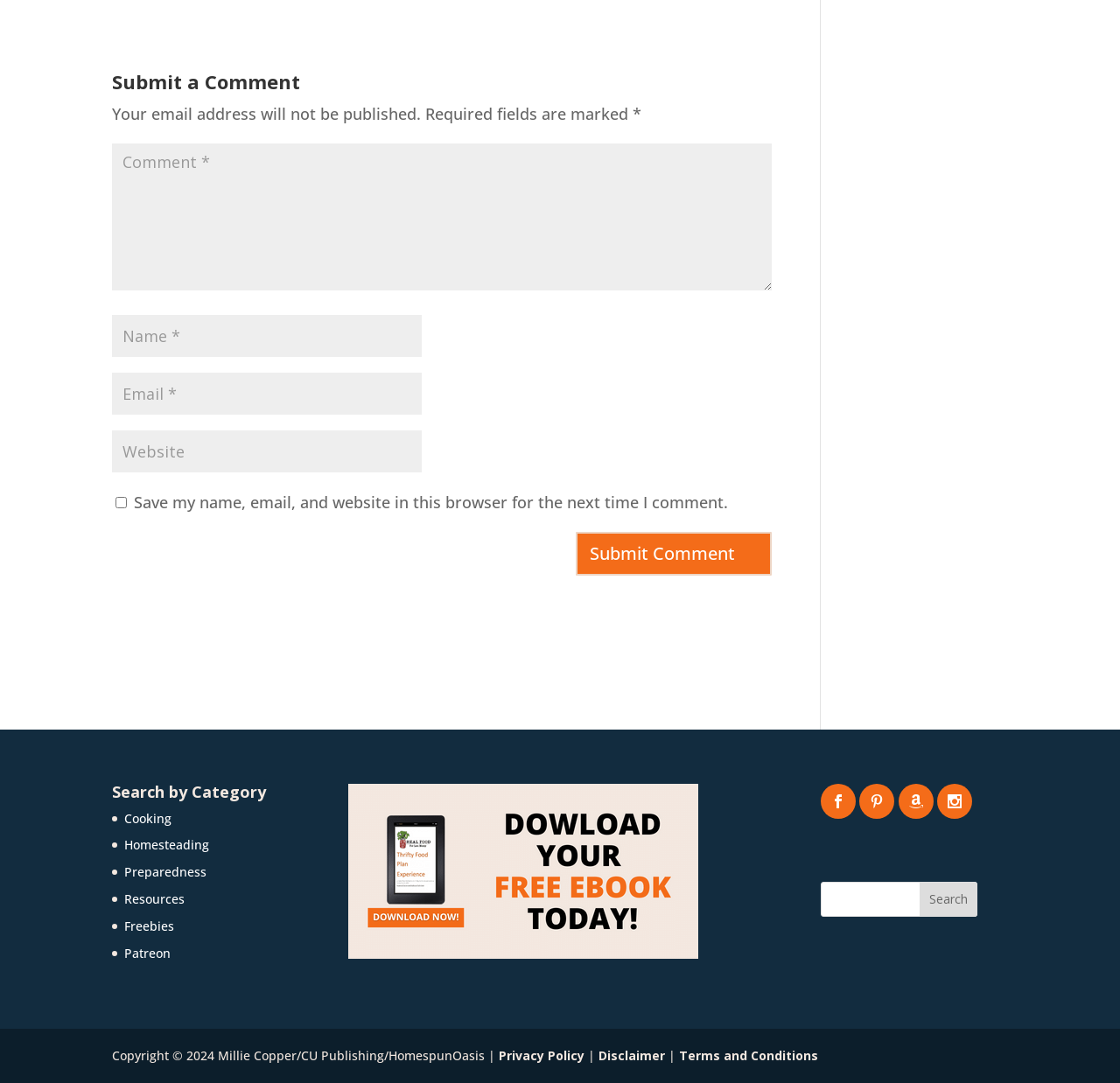Please identify the bounding box coordinates of the region to click in order to complete the task: "Search for something". The coordinates must be four float numbers between 0 and 1, specified as [left, top, right, bottom].

[0.821, 0.814, 0.872, 0.846]